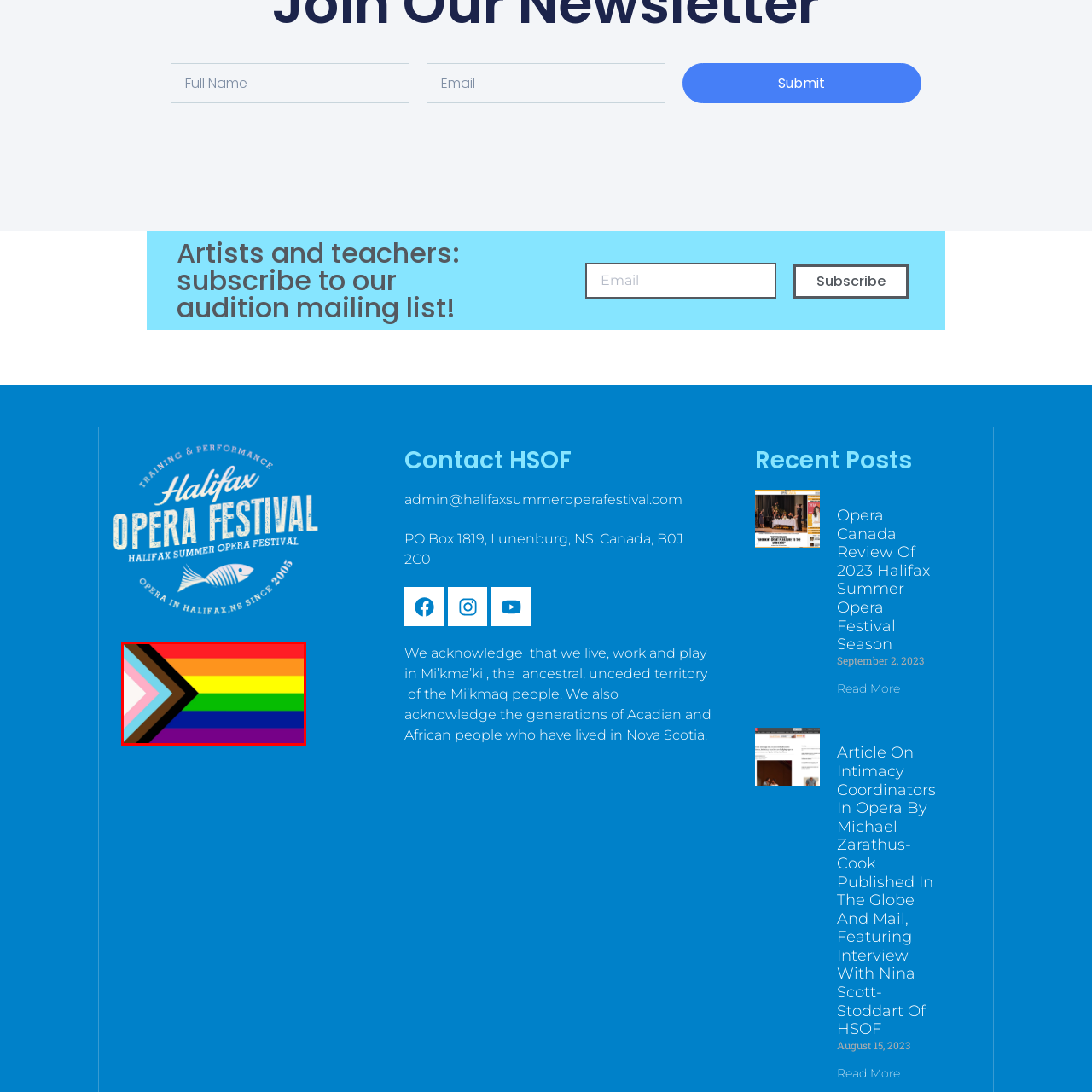What is the purpose of the brown and black stripes?
Examine the image highlighted by the red bounding box and answer briefly with one word or a short phrase.

To affirm marginalized groups